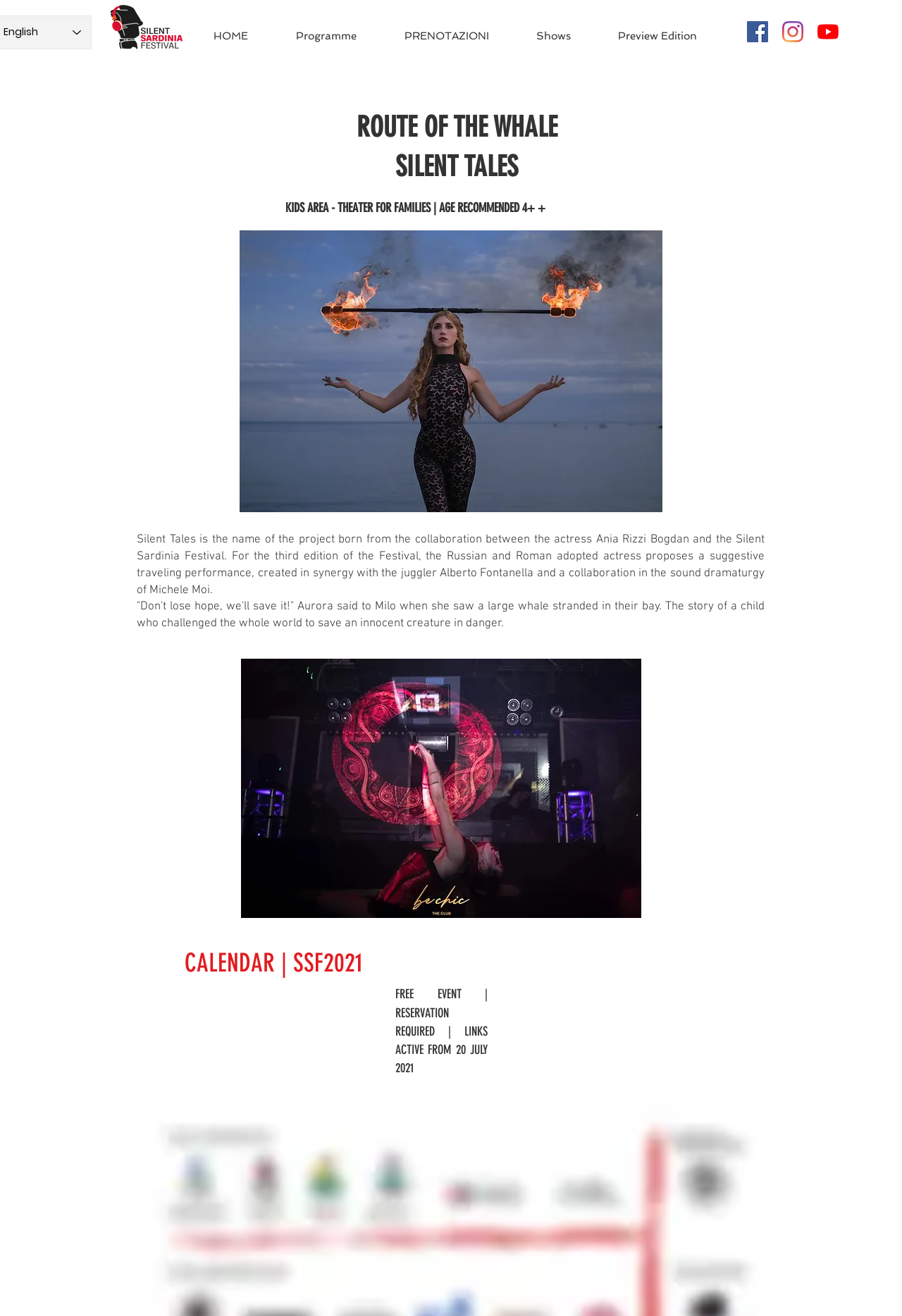Please identify the bounding box coordinates of the region to click in order to complete the task: "Go to the Programme page". The coordinates must be four float numbers between 0 and 1, specified as [left, top, right, bottom].

[0.316, 0.013, 0.437, 0.042]